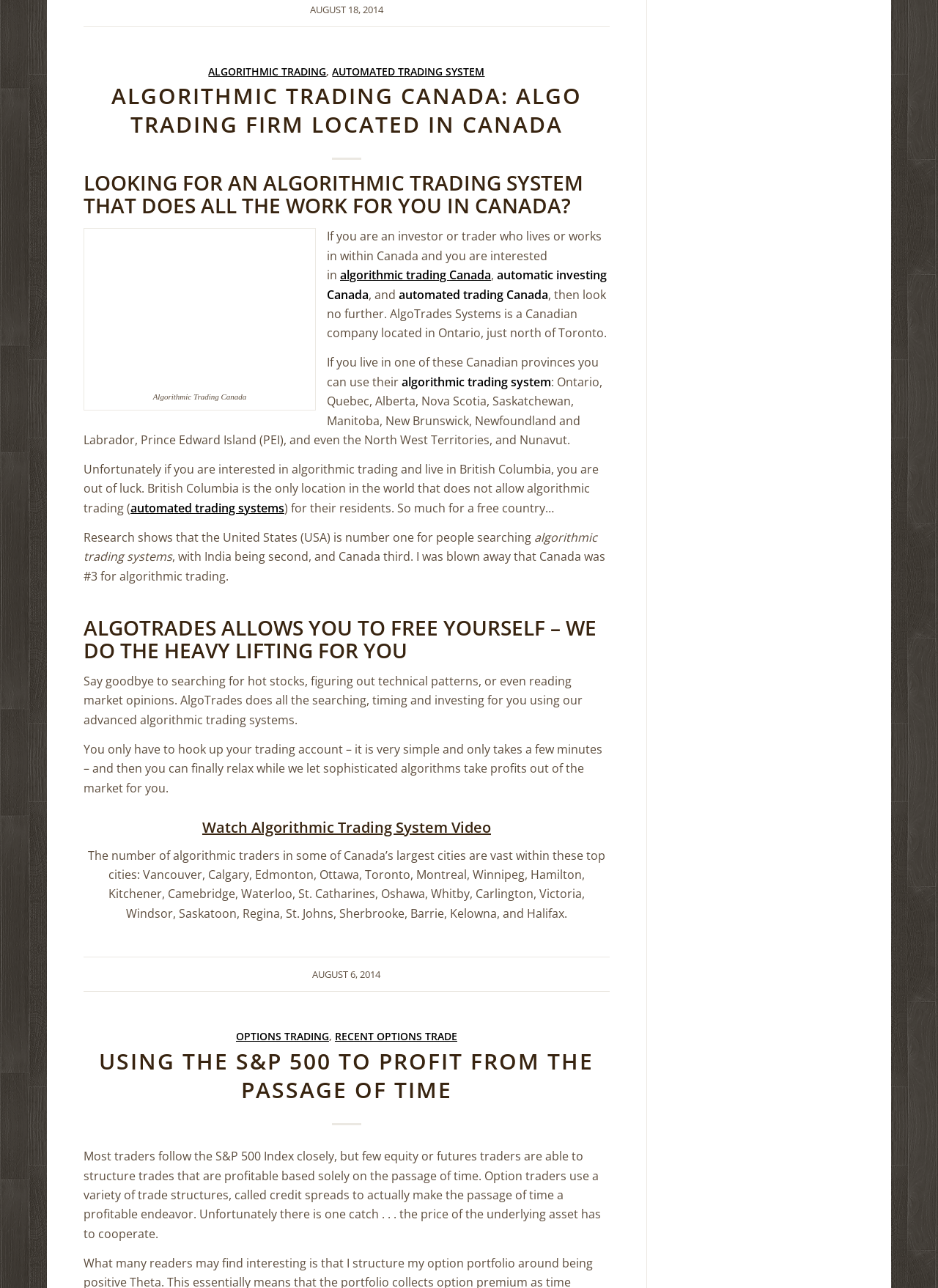Locate the bounding box coordinates of the area you need to click to fulfill this instruction: 'view archives for January 2023'. The coordinates must be in the form of four float numbers ranging from 0 to 1: [left, top, right, bottom].

None